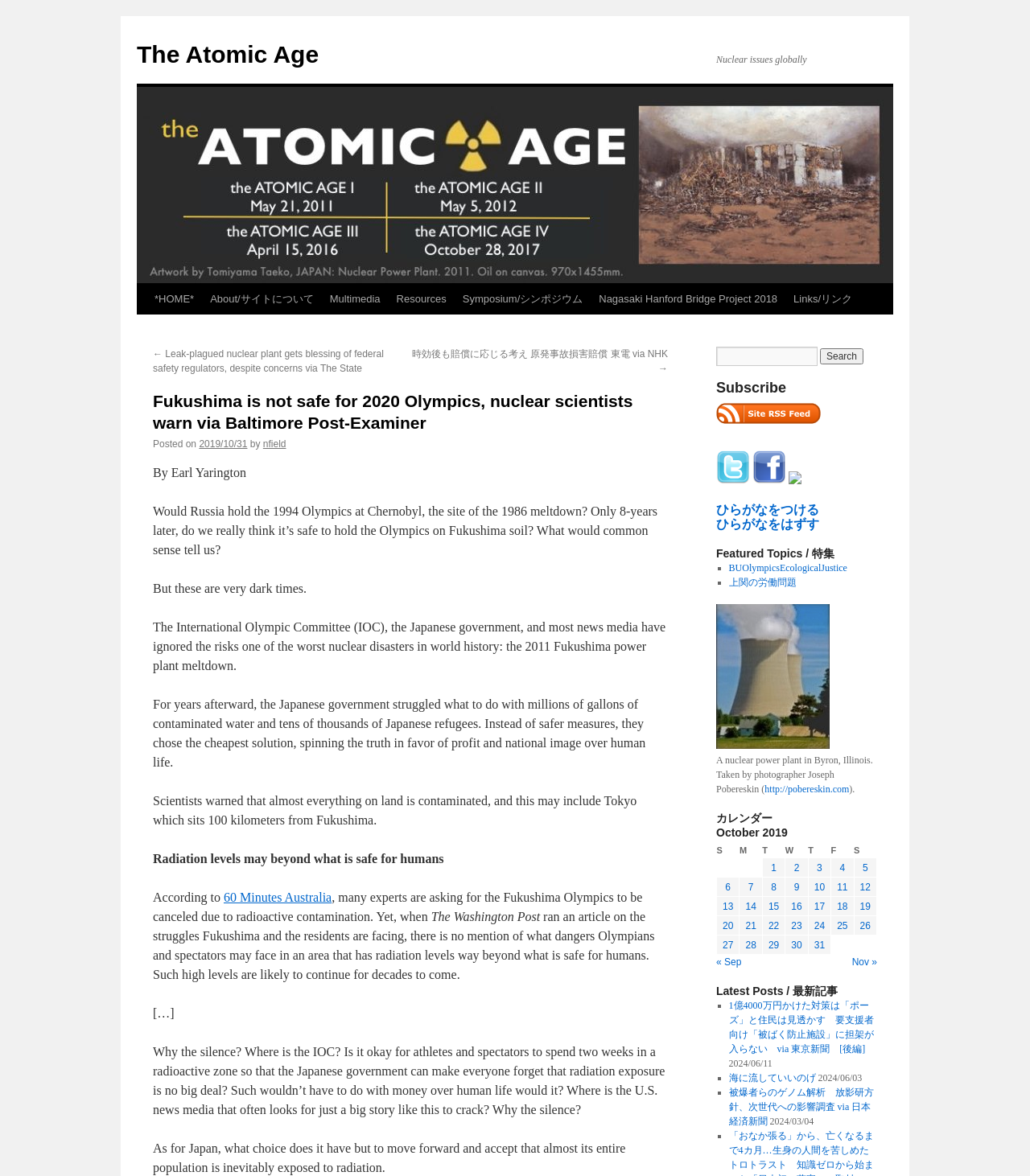Provide the bounding box coordinates of the HTML element described by the text: "Nagasaki Hanford Bridge Project 2018". The coordinates should be in the format [left, top, right, bottom] with values between 0 and 1.

[0.574, 0.241, 0.763, 0.267]